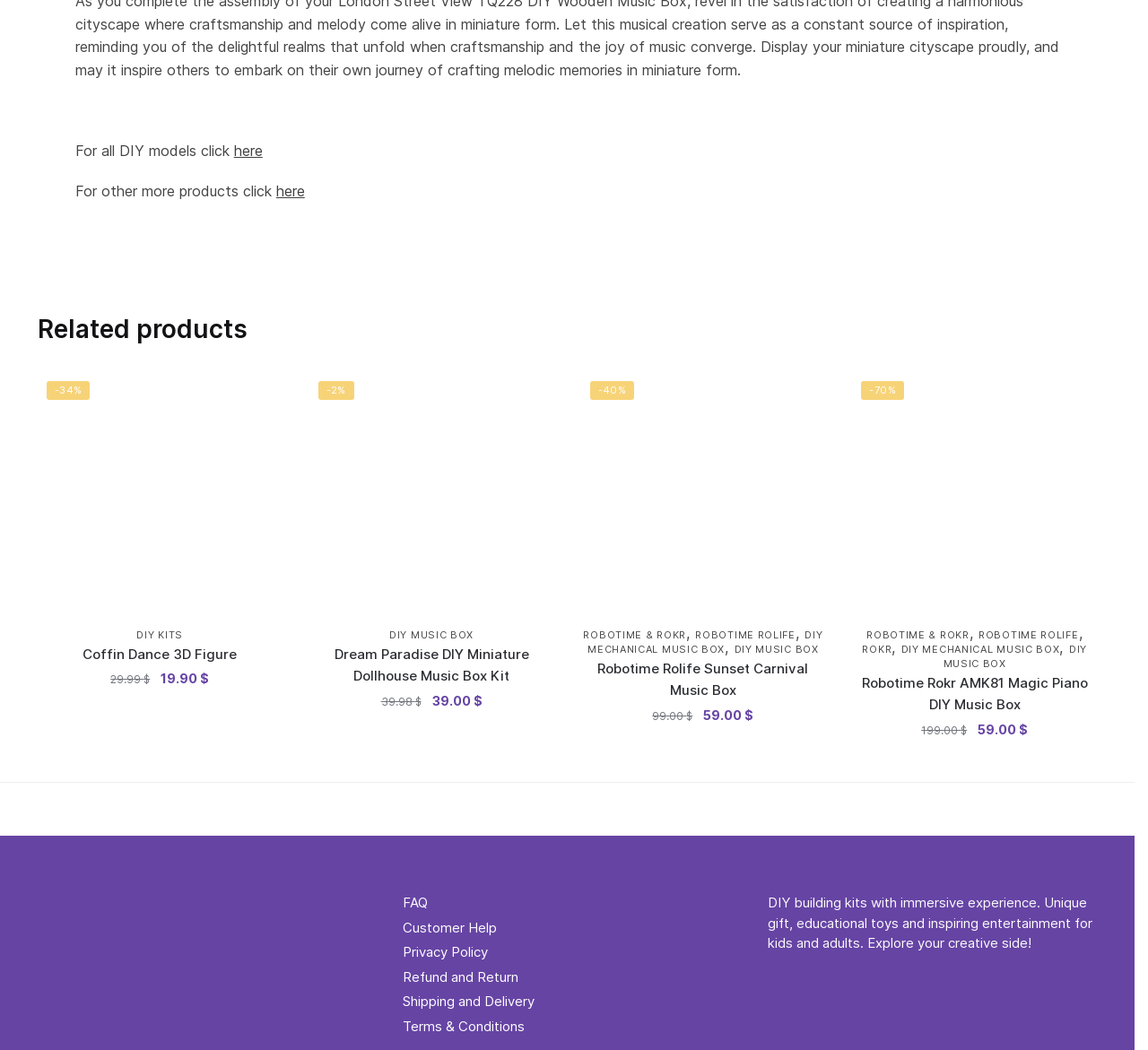Utilize the details in the image to give a detailed response to the question: What is the name of the DIY music box kit?

I found the link 'Dream Paradise DIY Miniature Dollhouse Music Box Kit' which is a DIY music box kit, so the answer is 'Dream Paradise DIY Miniature Dollhouse Music Box Kit'.